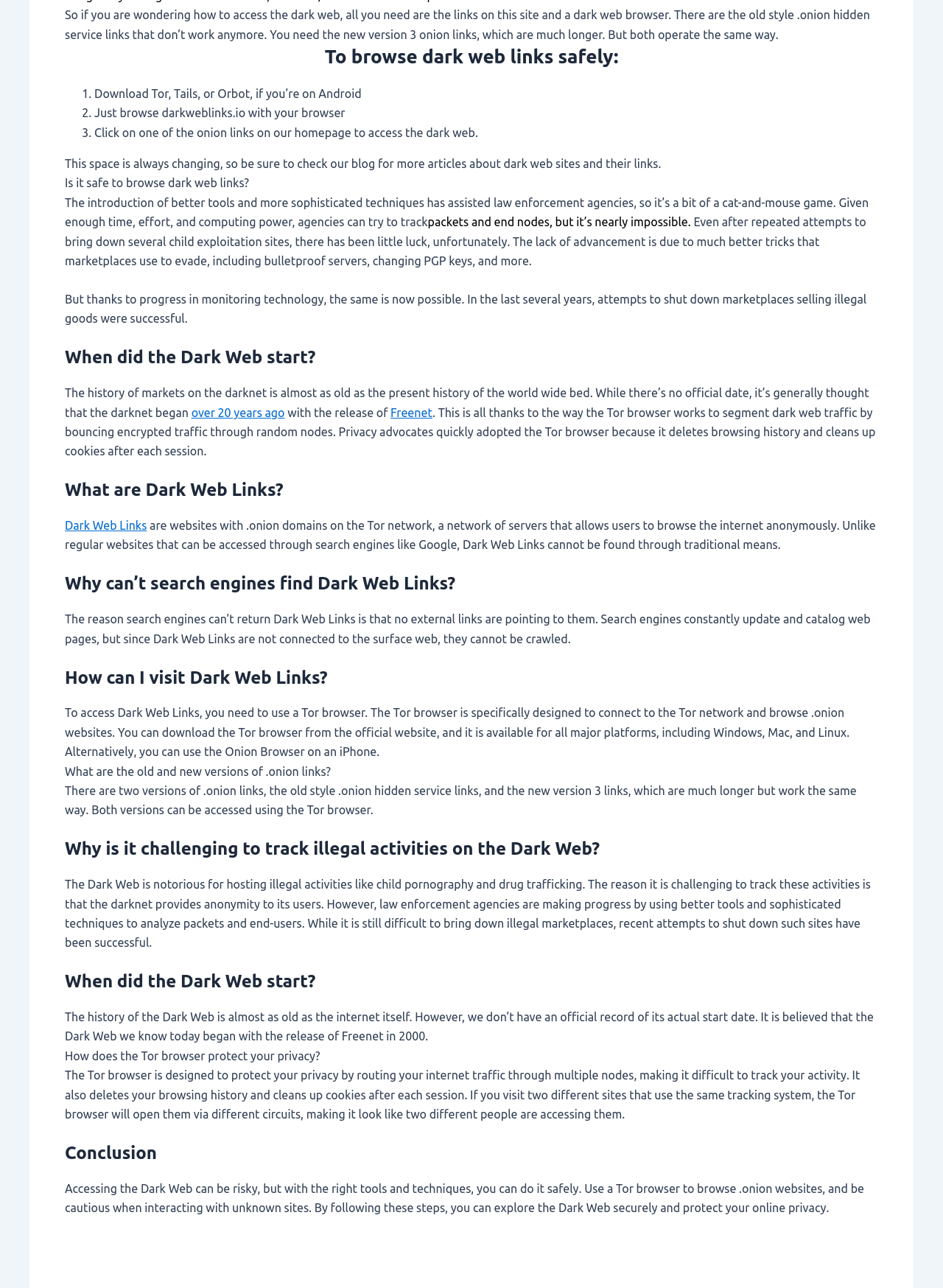Return the bounding box coordinates of the UI element that corresponds to this description: "Dark Web Links". The coordinates must be given as four float numbers in the range of 0 and 1, [left, top, right, bottom].

[0.069, 0.403, 0.156, 0.413]